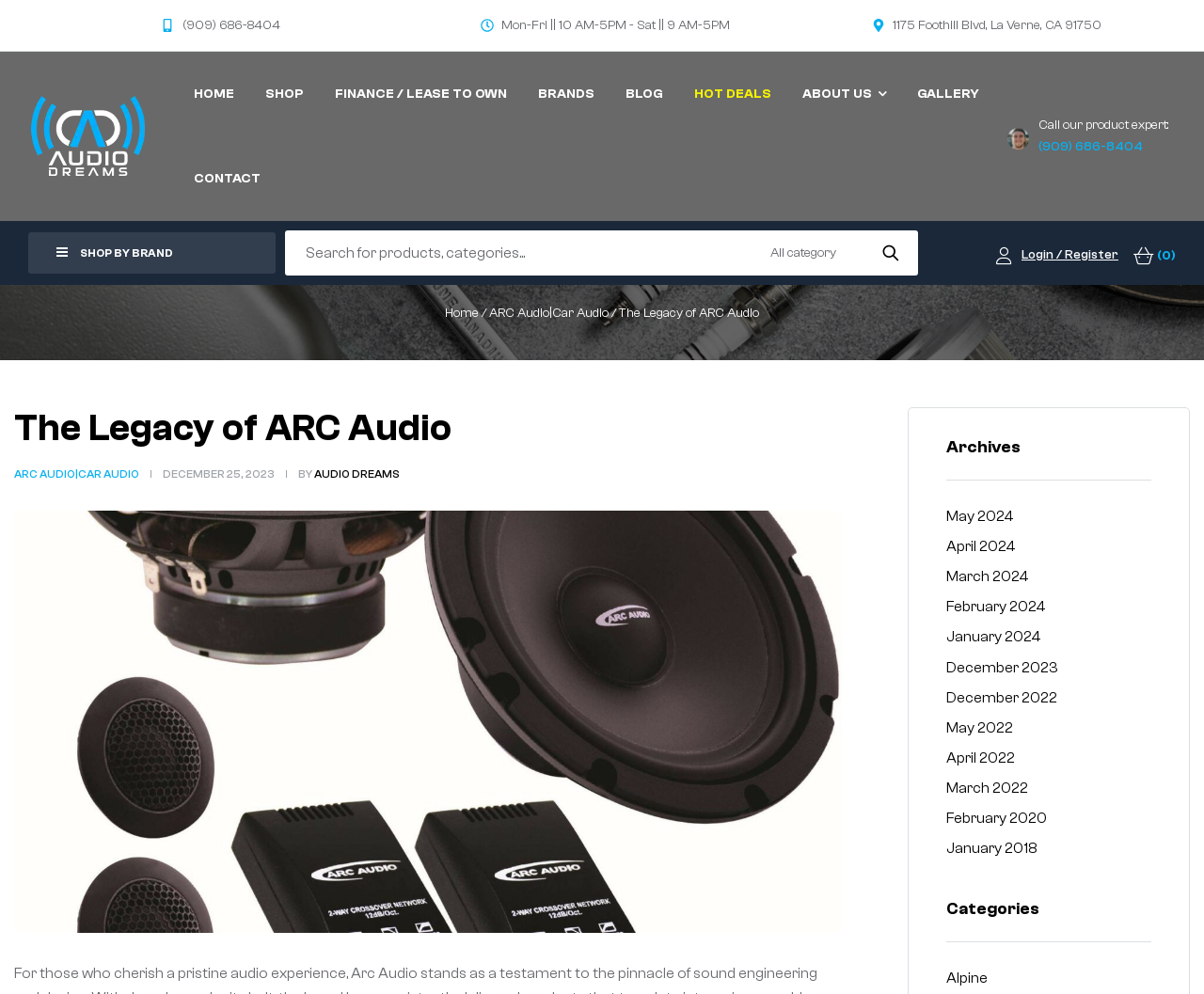Given the element description "Shop", identify the bounding box of the corresponding UI element.

[0.209, 0.052, 0.264, 0.137]